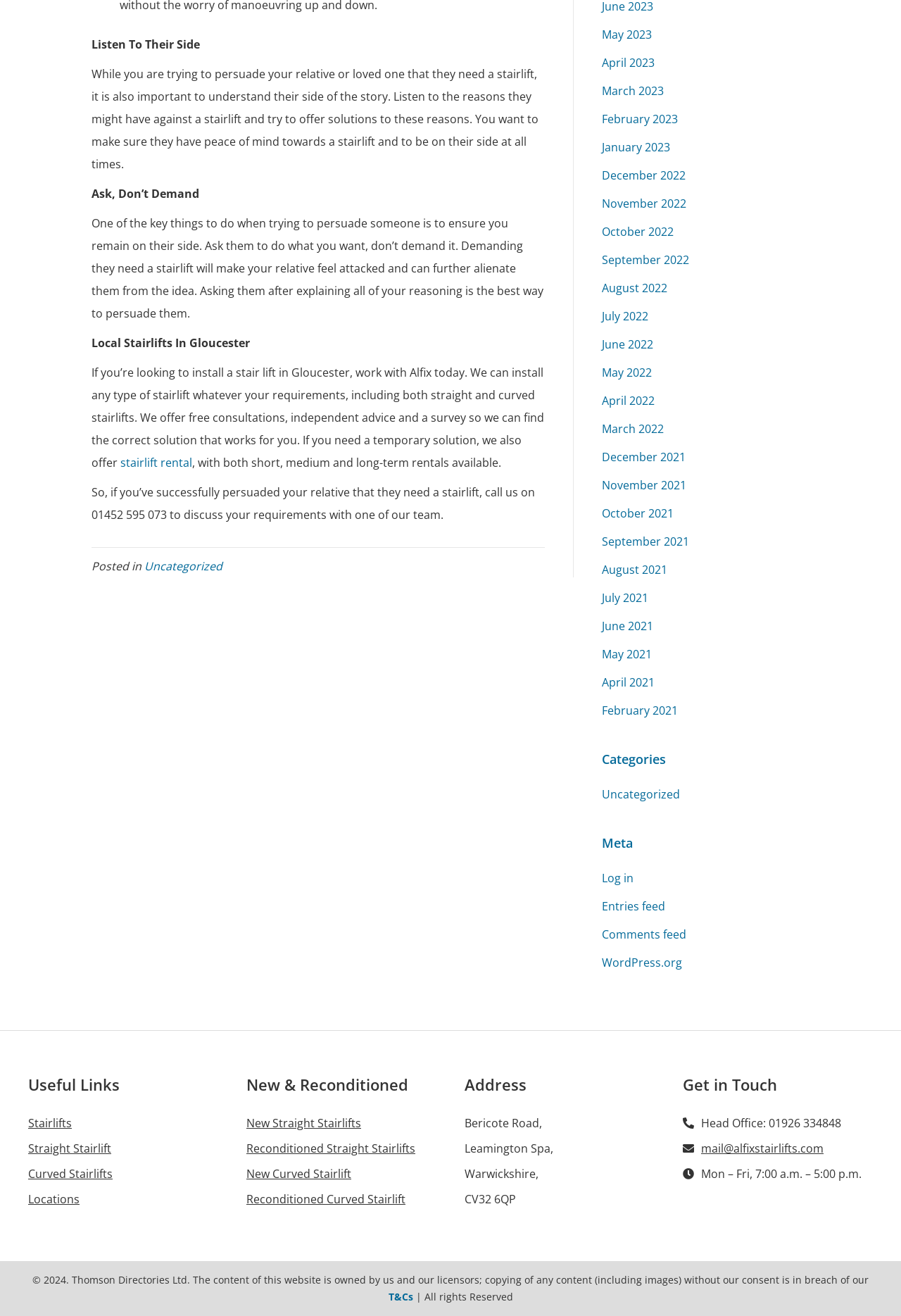Find the bounding box coordinates of the clickable area required to complete the following action: "Read the article about persuading a relative to get a stairlift".

[0.102, 0.05, 0.598, 0.131]